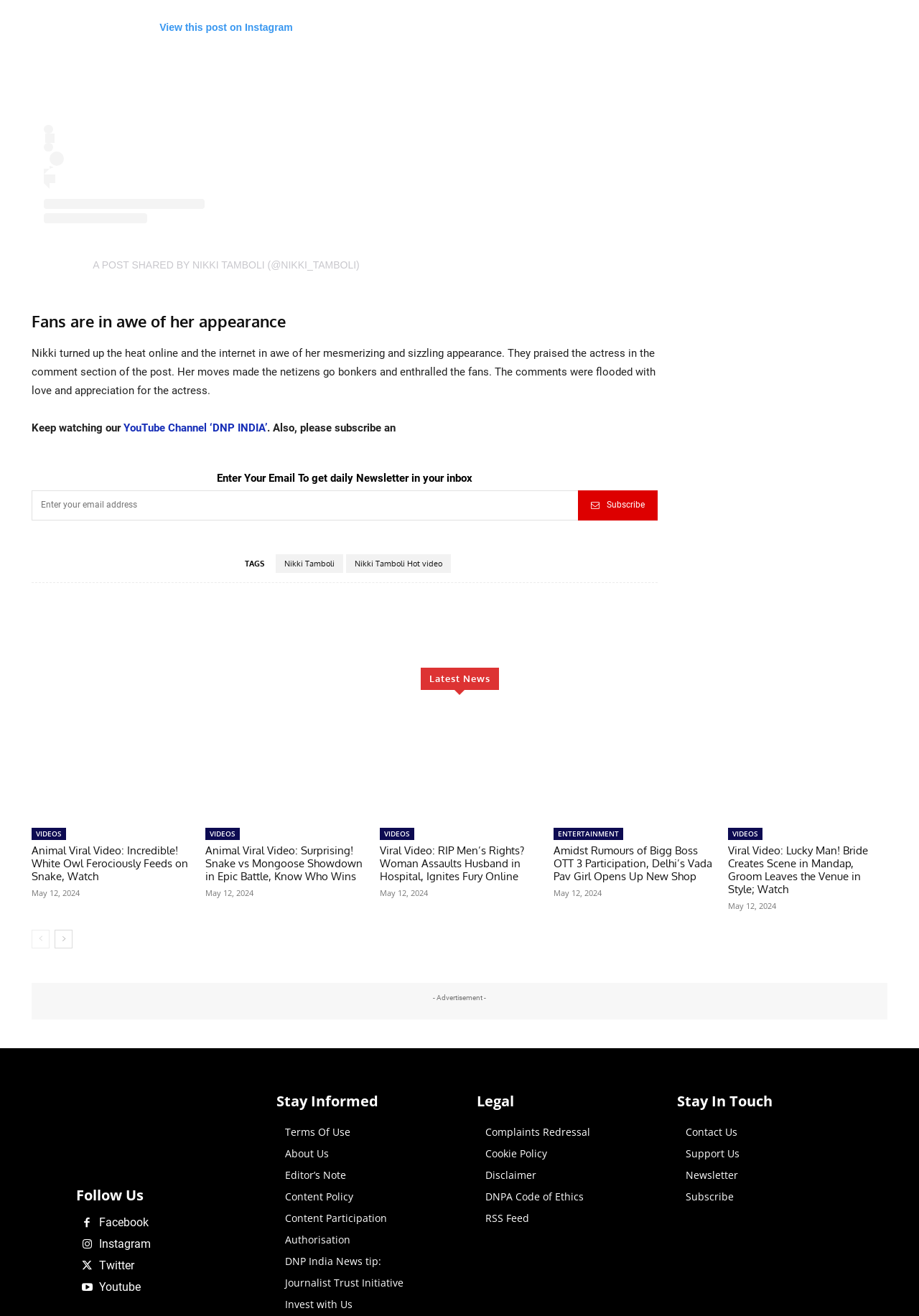Determine the bounding box coordinates of the clickable region to follow the instruction: "Read the latest news".

[0.034, 0.507, 0.966, 0.524]